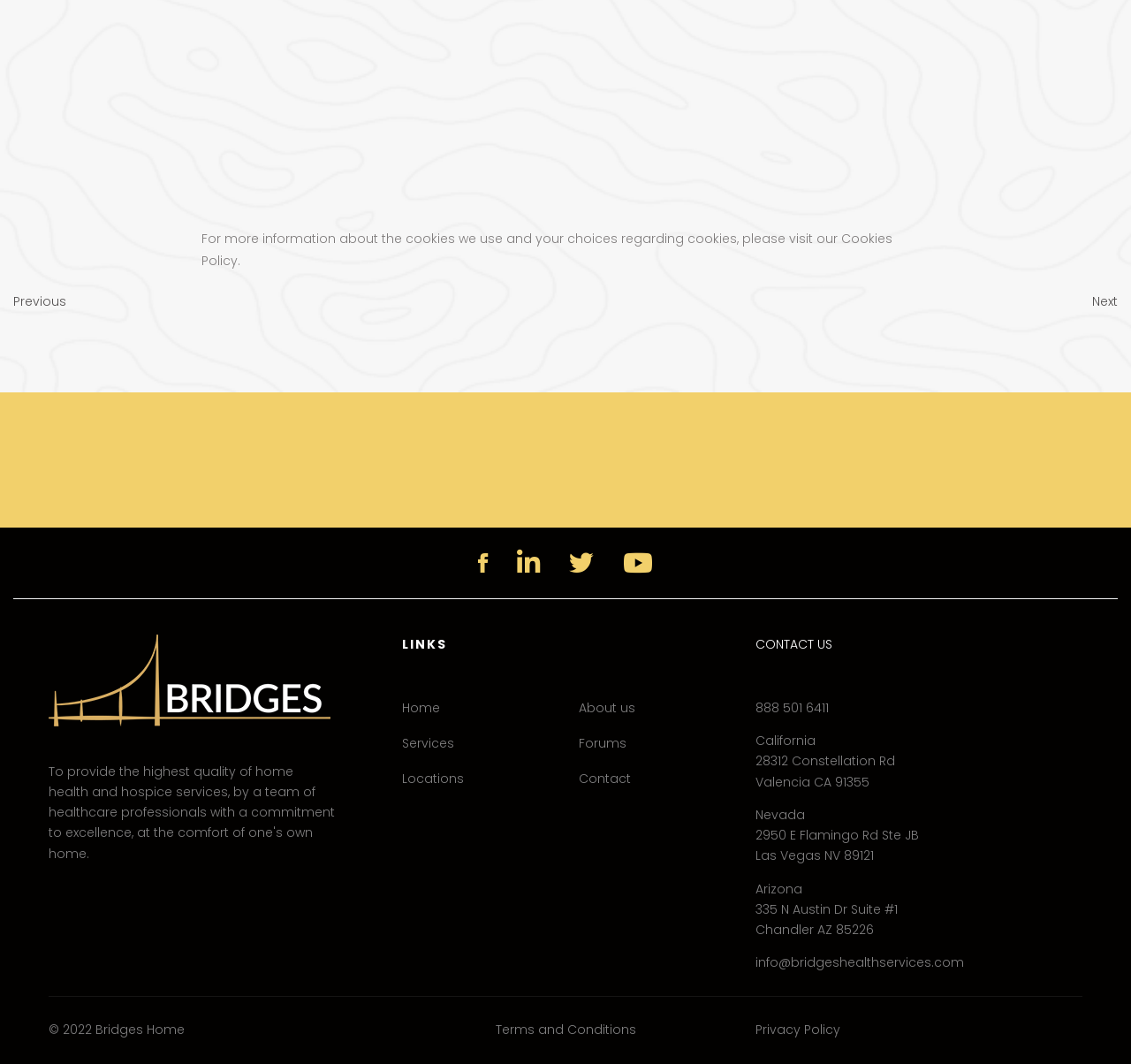Predict the bounding box of the UI element based on this description: "About us".

[0.512, 0.65, 0.645, 0.681]